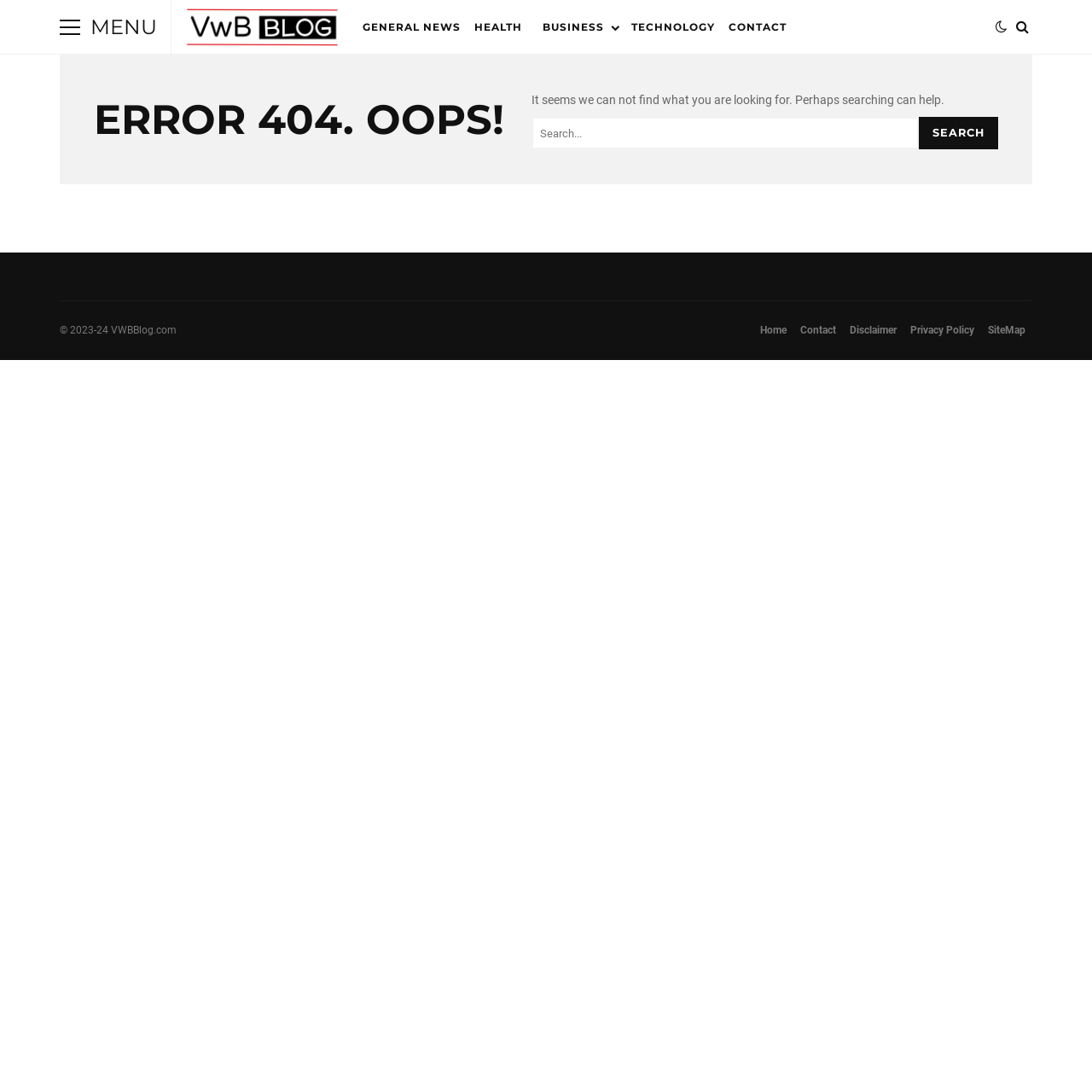Using the details from the image, please elaborate on the following question: What is the purpose of the textbox?

The textbox is located below the error message and has a placeholder text 'Search...'. It is likely used for searching the website, as suggested by the error message 'It seems we can not find what you are looking for. Perhaps searching can help.'